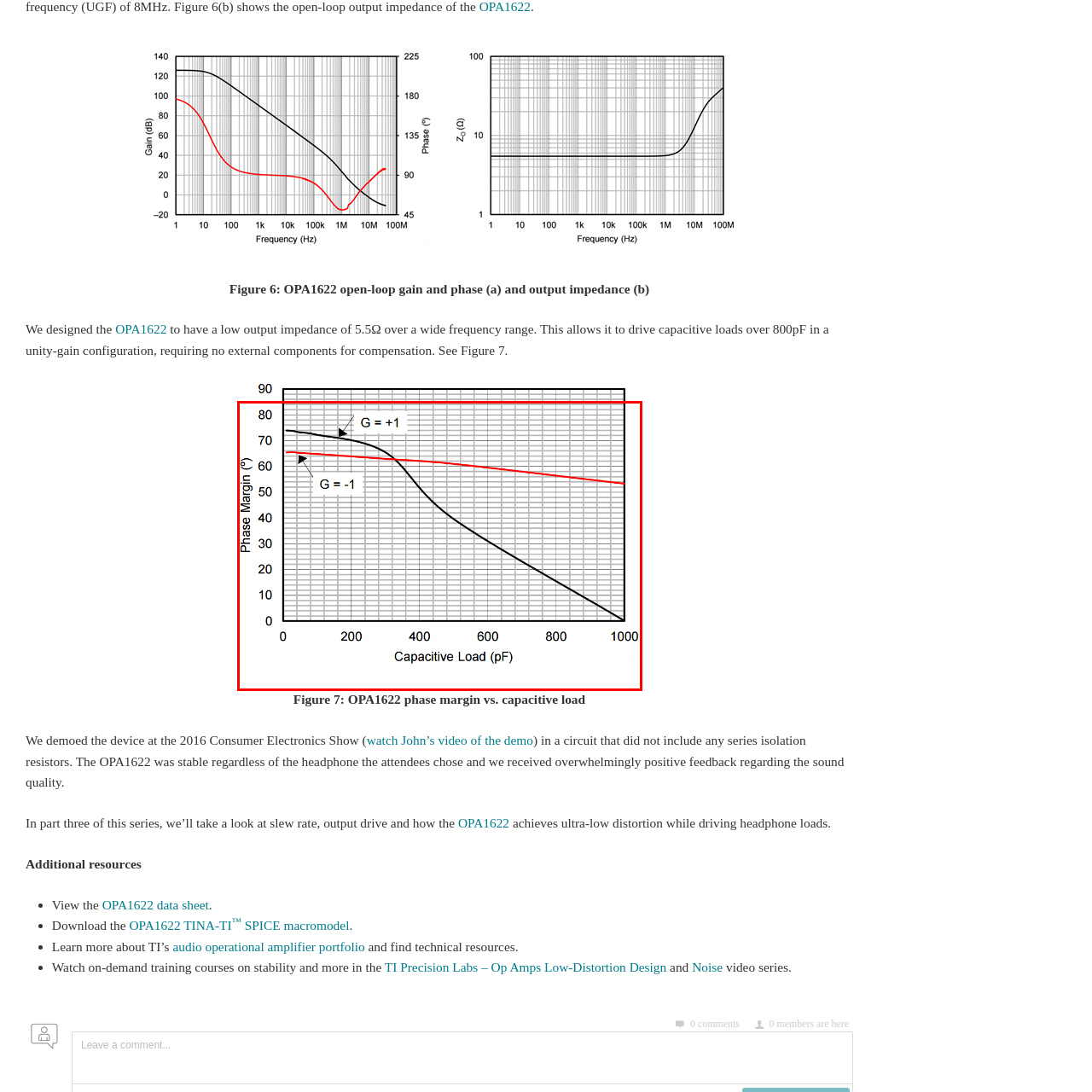Give an in-depth description of the picture inside the red marked area.

The image depicts a graph illustrating the relationship between phase margin (in degrees) and capacitive load (in picofarads, pF) for the OPA1622 operational amplifier. The x-axis represents the capacitive load, ranging from 0 to 1000 pF, while the y-axis shows the phase margin, which fluctuates between 0 and 90 degrees. Two significant lines are presented: a black curve that exhibits the phase margin for various loads, and a red line representing a constant gain of -1. The graph features annotations indicating points of interest, specifically at the corresponding values of gain labeled as G = +1 and G = -1. This detailed visualization serves to analyze the stability of the OPA1622 across different capacitive loads, crucial for ensuring optimal performance in audio applications.